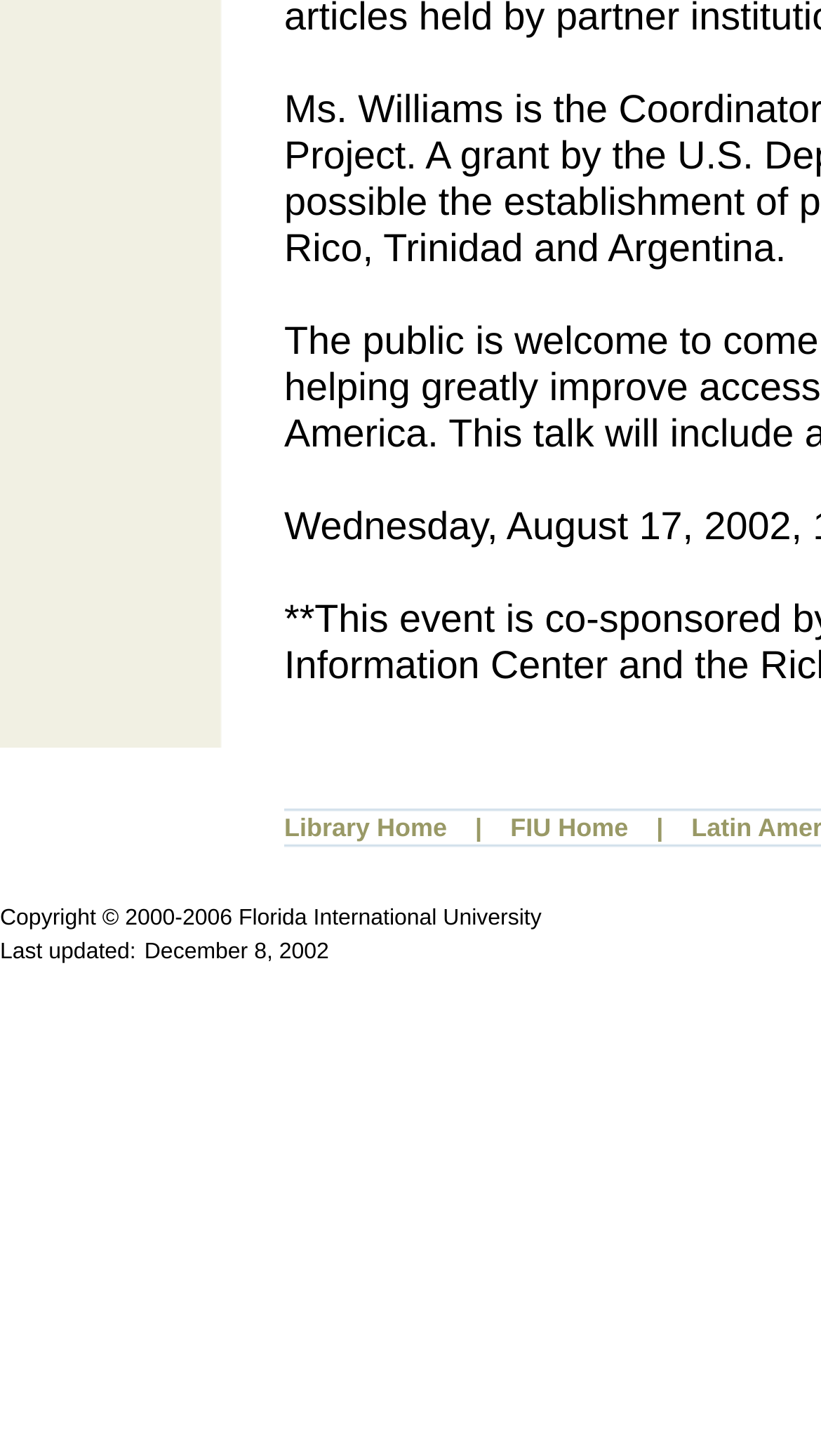Provide the bounding box coordinates of the HTML element described by the text: "Library Home".

[0.346, 0.558, 0.545, 0.578]